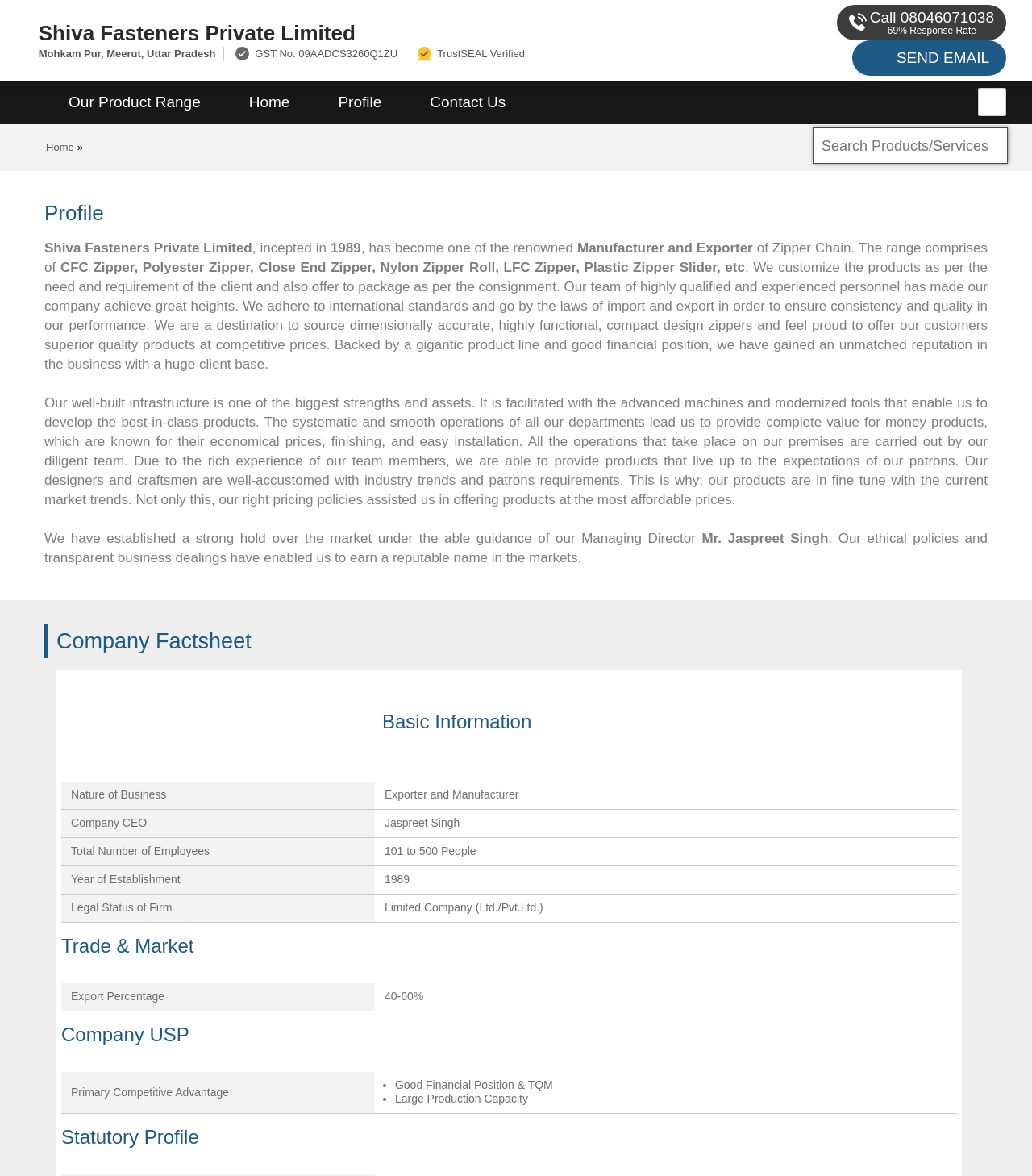Determine the bounding box coordinates for the clickable element required to fulfill the instruction: "View company factsheet". Provide the coordinates as four float numbers between 0 and 1, i.e., [left, top, right, bottom].

[0.055, 0.537, 0.932, 0.553]